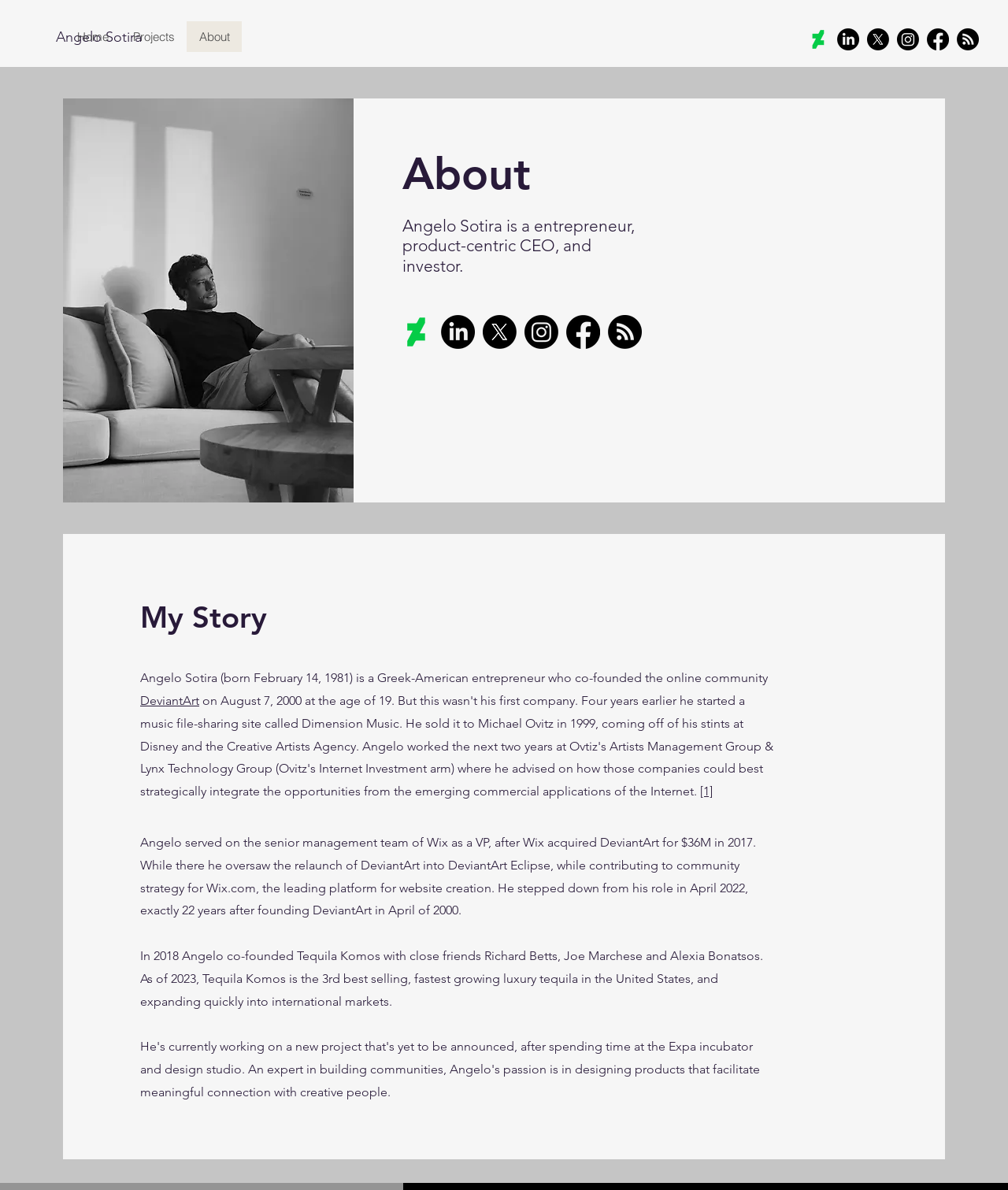Determine the bounding box coordinates for the area that should be clicked to carry out the following instruction: "Visit the Projects page".

[0.12, 0.018, 0.185, 0.044]